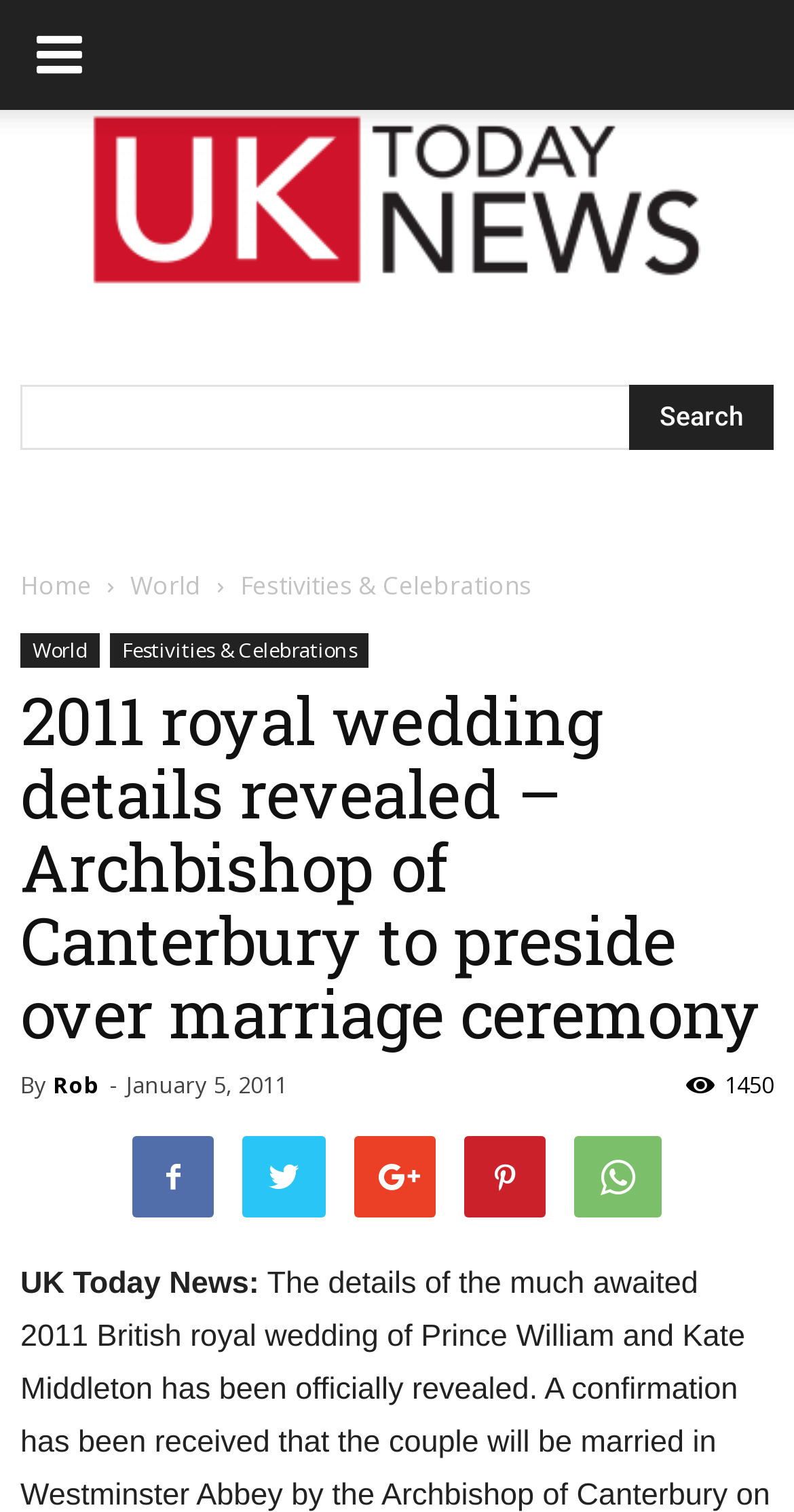Identify the bounding box coordinates for the region to click in order to carry out this instruction: "Discover how long cold extract coffee lasts". Provide the coordinates using four float numbers between 0 and 1, formatted as [left, top, right, bottom].

None